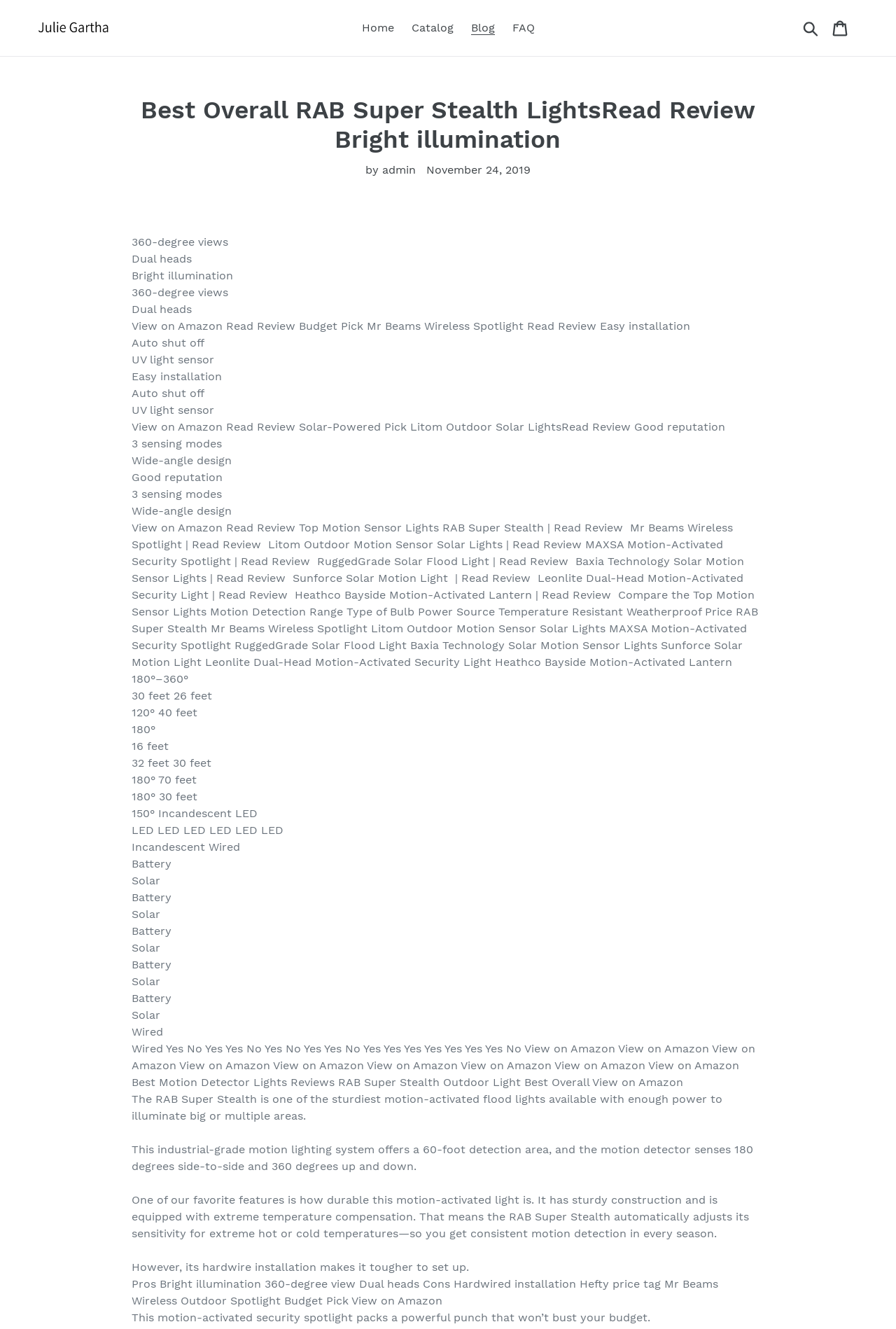Can you find the bounding box coordinates of the area I should click to execute the following instruction: "Click the 'View on Amazon' link"?

[0.147, 0.24, 0.771, 0.25]